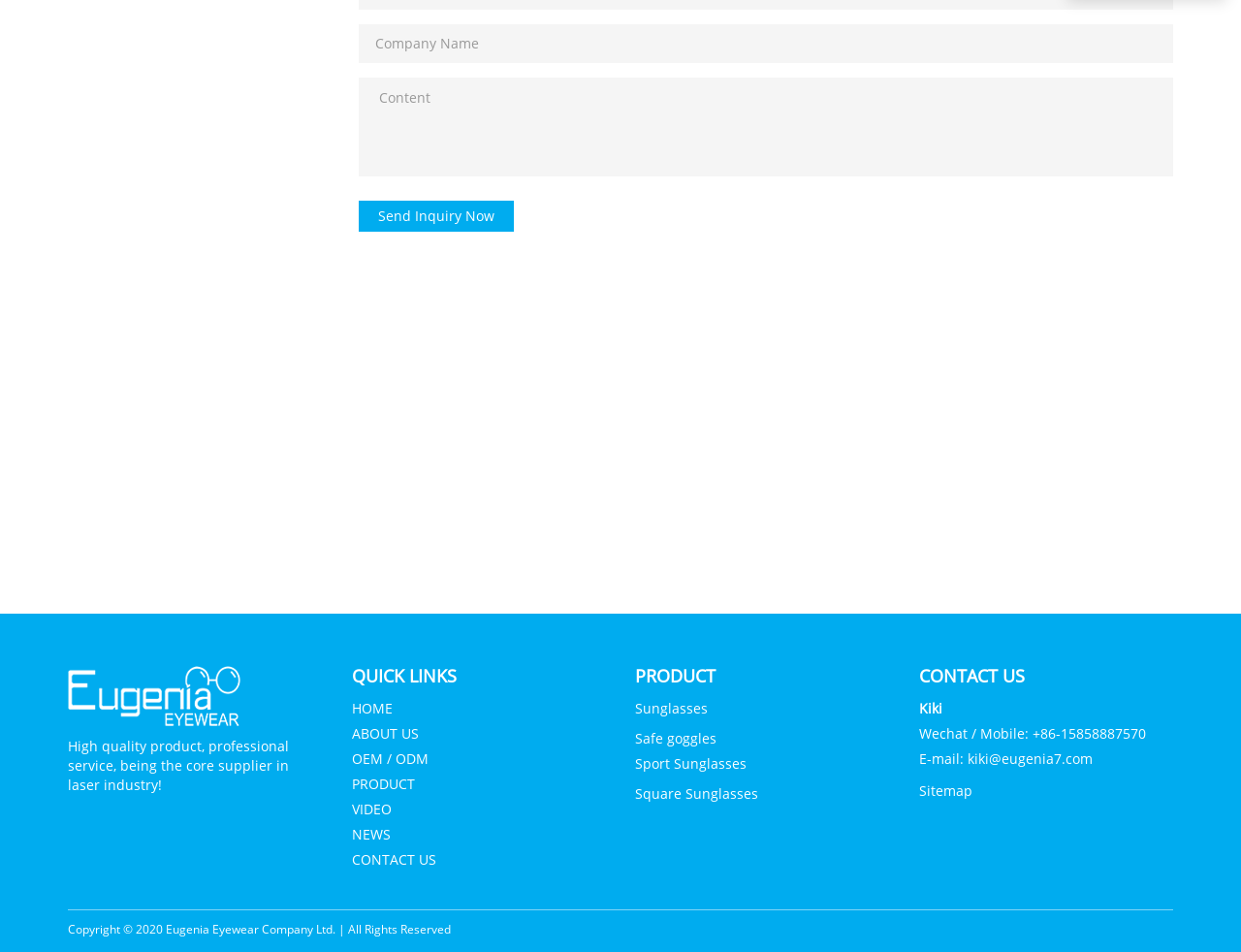Find the bounding box coordinates of the element you need to click on to perform this action: 'Contact Kiki'. The coordinates should be represented by four float values between 0 and 1, in the format [left, top, right, bottom].

[0.74, 0.734, 0.759, 0.753]